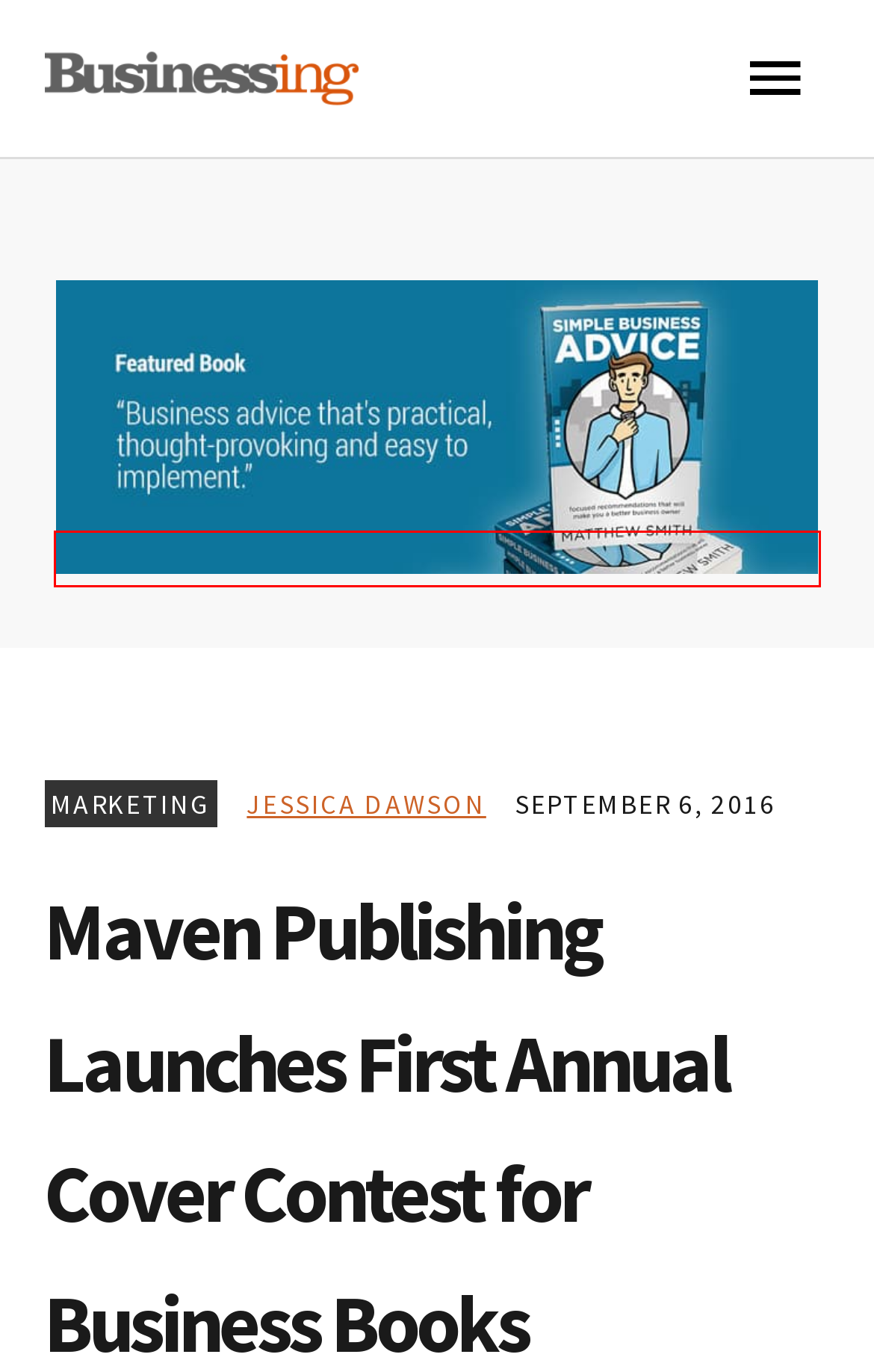Look at the screenshot of a webpage with a red bounding box and select the webpage description that best corresponds to the new page after clicking the element in the red box. Here are the options:
A. QuickCaption
B. Simple Business Advice Book by Matthew Smith, Modmacro
C. Marketing articles - Businessing
D. Mental Health Leave for Employers and Employees
E. How a Graphic Design Agency Can Save You Money
F. Crestron Programming San Diego, Sacramento, Lake Tahoe
G. eeames communications
H. Defer Judgment When Investigating Solutions

B